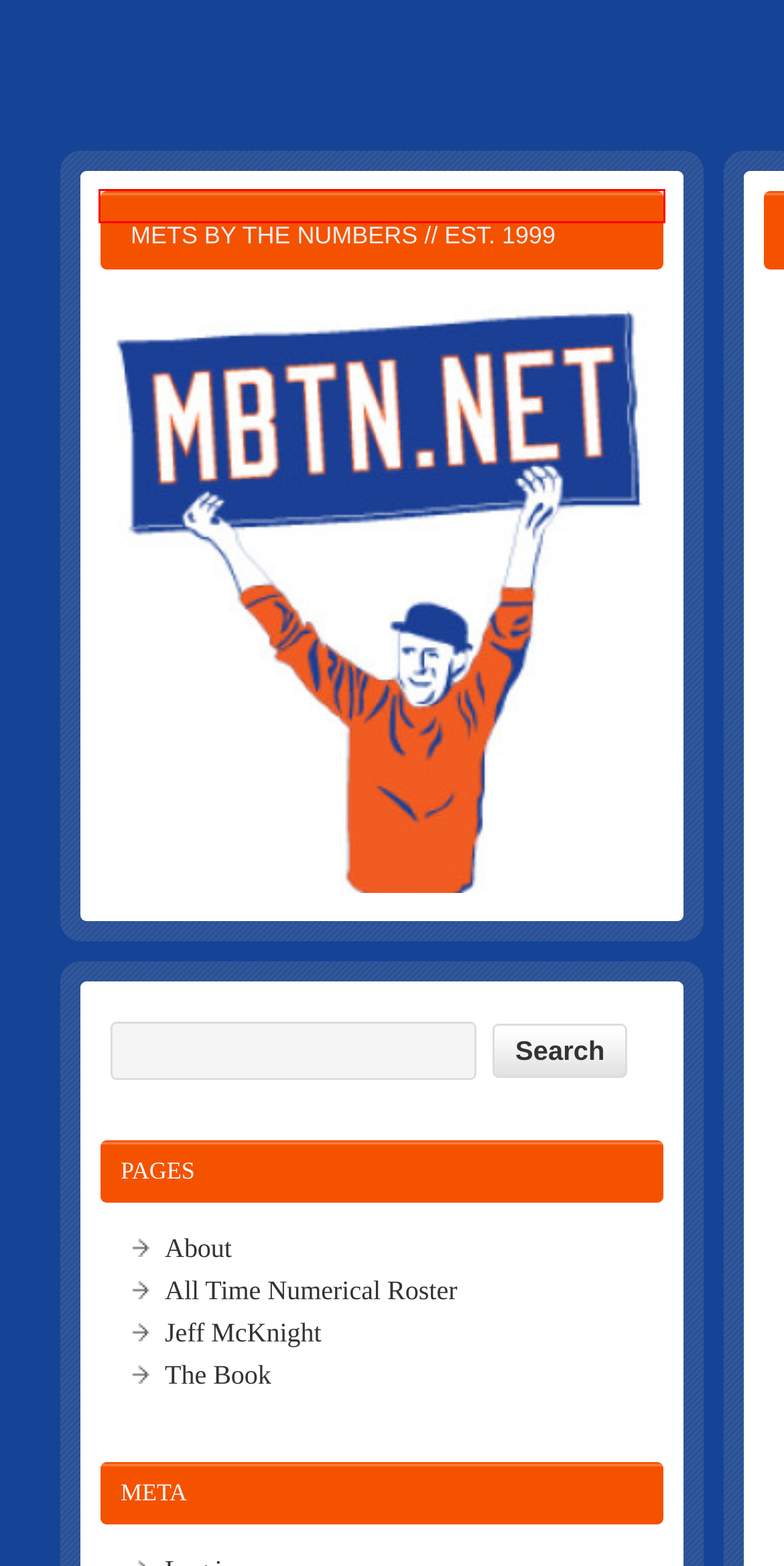Inspect the screenshot of a webpage with a red rectangle bounding box. Identify the webpage description that best corresponds to the new webpage after clicking the element inside the bounding box. Here are the candidates:
A. Neil Walker |
B. Jerry Manuel |
C. Lastings Milledge |
D. David Wright |
E. | Mets by the Numbers // Est. 1999
F. Met Mysteries |
G. Pedro Feliciano |
H. Travis d’Arnaud |

E